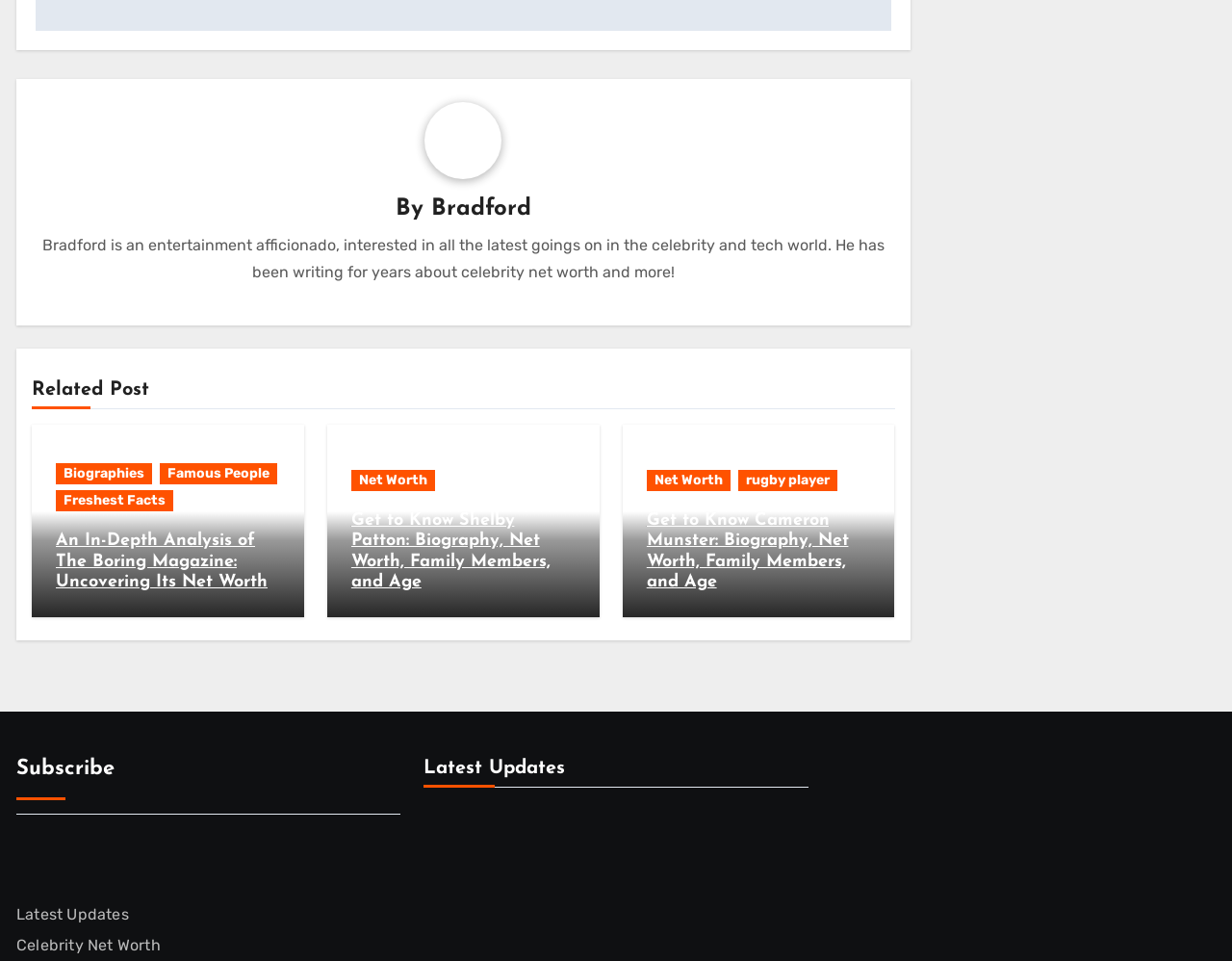Please specify the bounding box coordinates of the clickable region to carry out the following instruction: "Read the article about The Boring Magazine's net worth". The coordinates should be four float numbers between 0 and 1, in the format [left, top, right, bottom].

[0.045, 0.553, 0.217, 0.616]